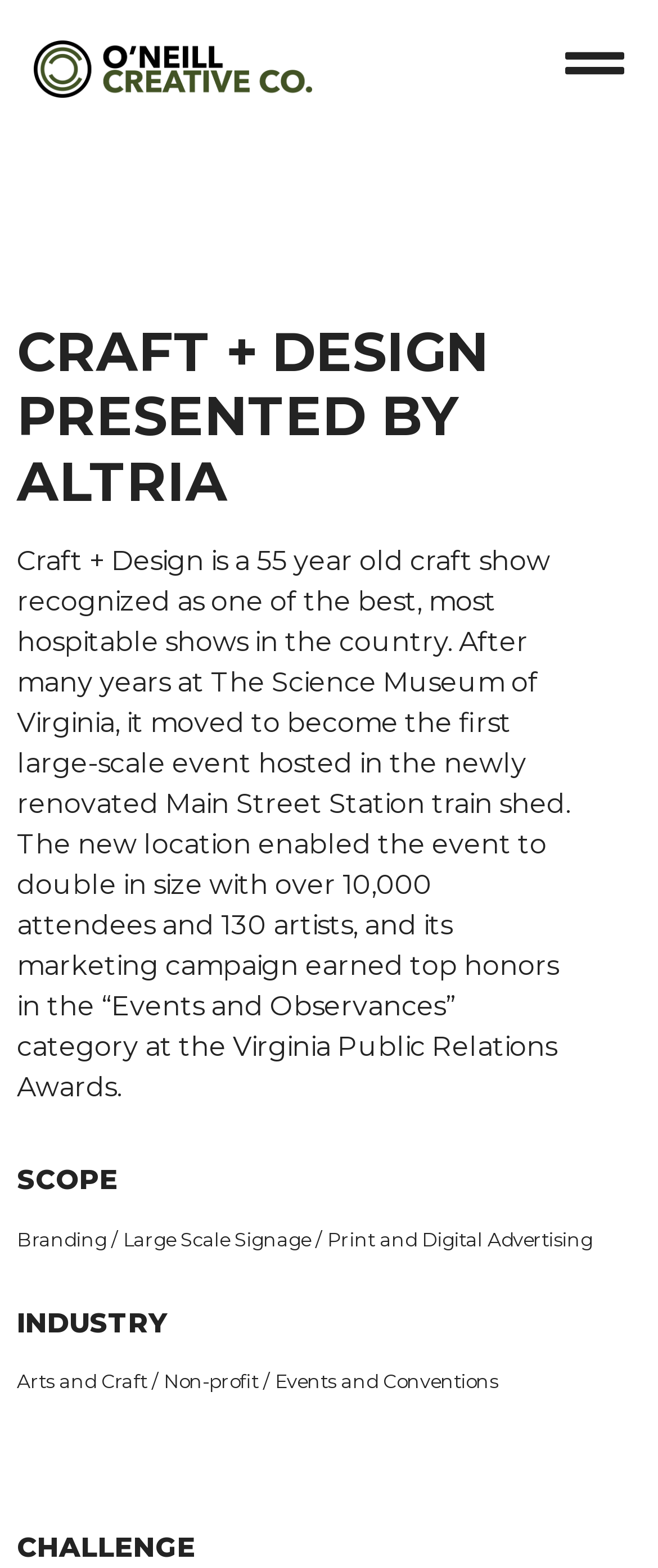How many attendees were there at the event?
Examine the image closely and answer the question with as much detail as possible.

The number of attendees can be found in the StaticText element with the text 'The new location enabled the event to double in size with over 10,000 attendees and 130 artists, and its marketing campaign earned top honors in the “Events and Observances” category at the Virginia Public Relations Awards.'